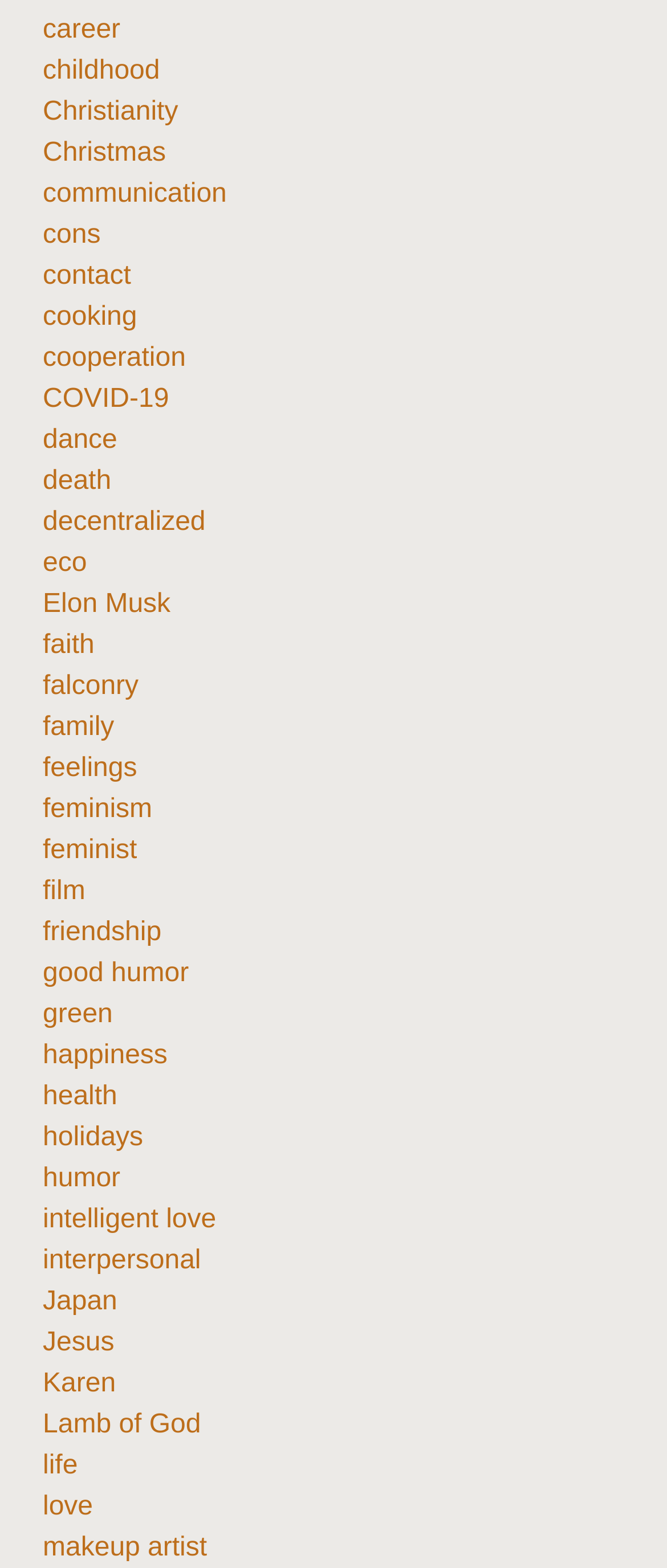Could you highlight the region that needs to be clicked to execute the instruction: "discover the meaning of love"?

[0.064, 0.952, 0.139, 0.97]